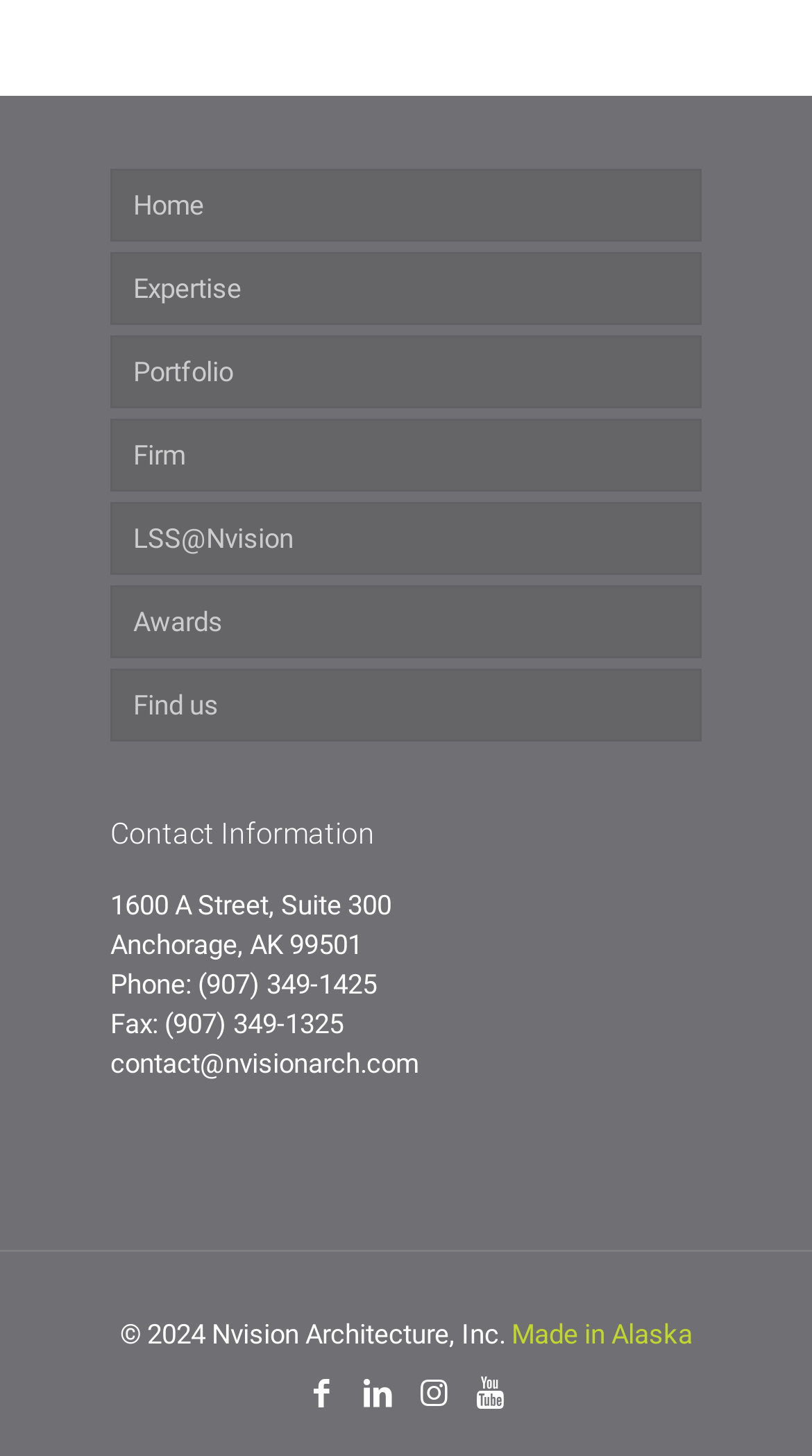Identify the coordinates of the bounding box for the element that must be clicked to accomplish the instruction: "view contact information".

[0.136, 0.559, 0.864, 0.587]